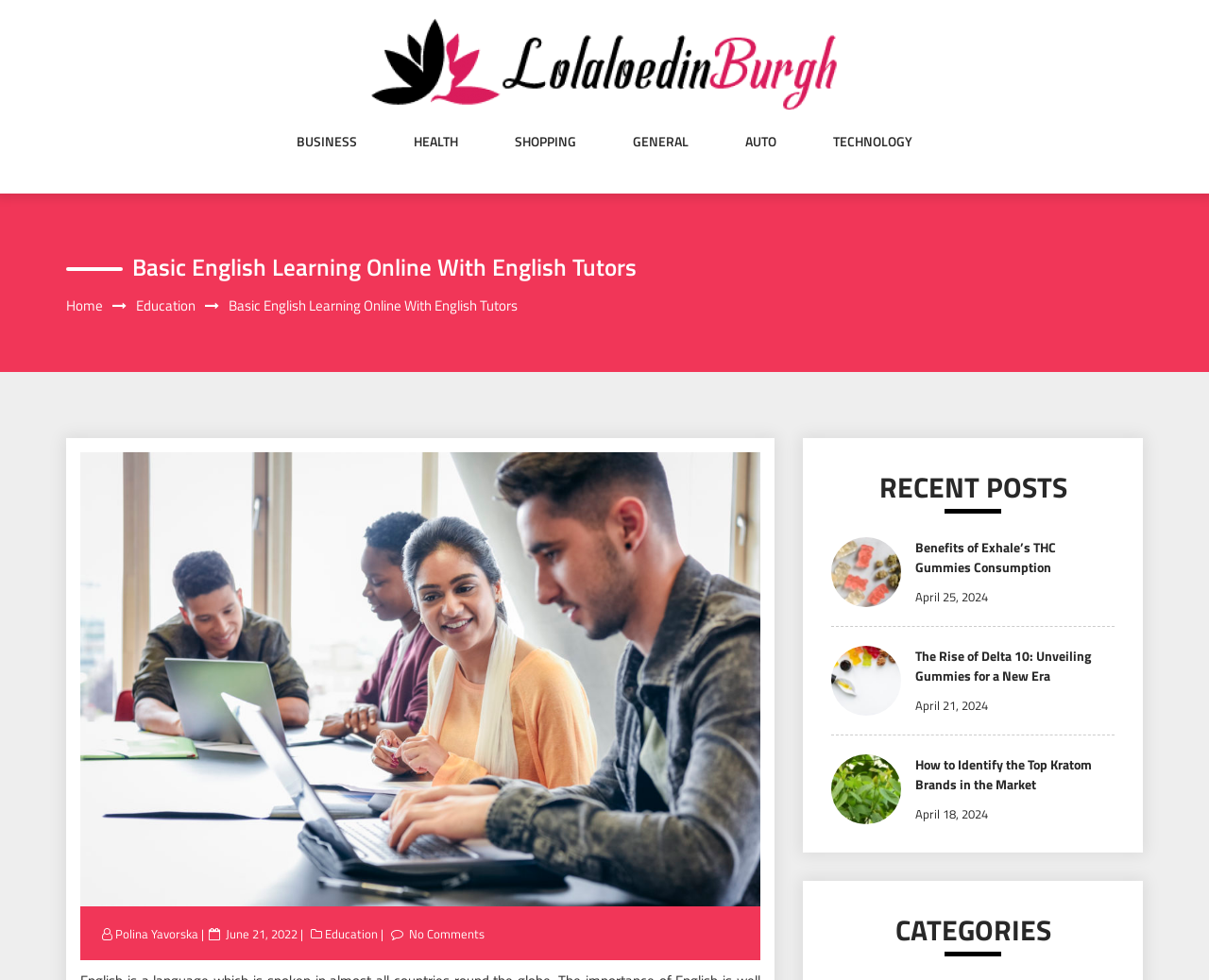Specify the bounding box coordinates of the area to click in order to follow the given instruction: "Read the post about Basic English Learning Online With English Tutors."

[0.055, 0.256, 0.945, 0.292]